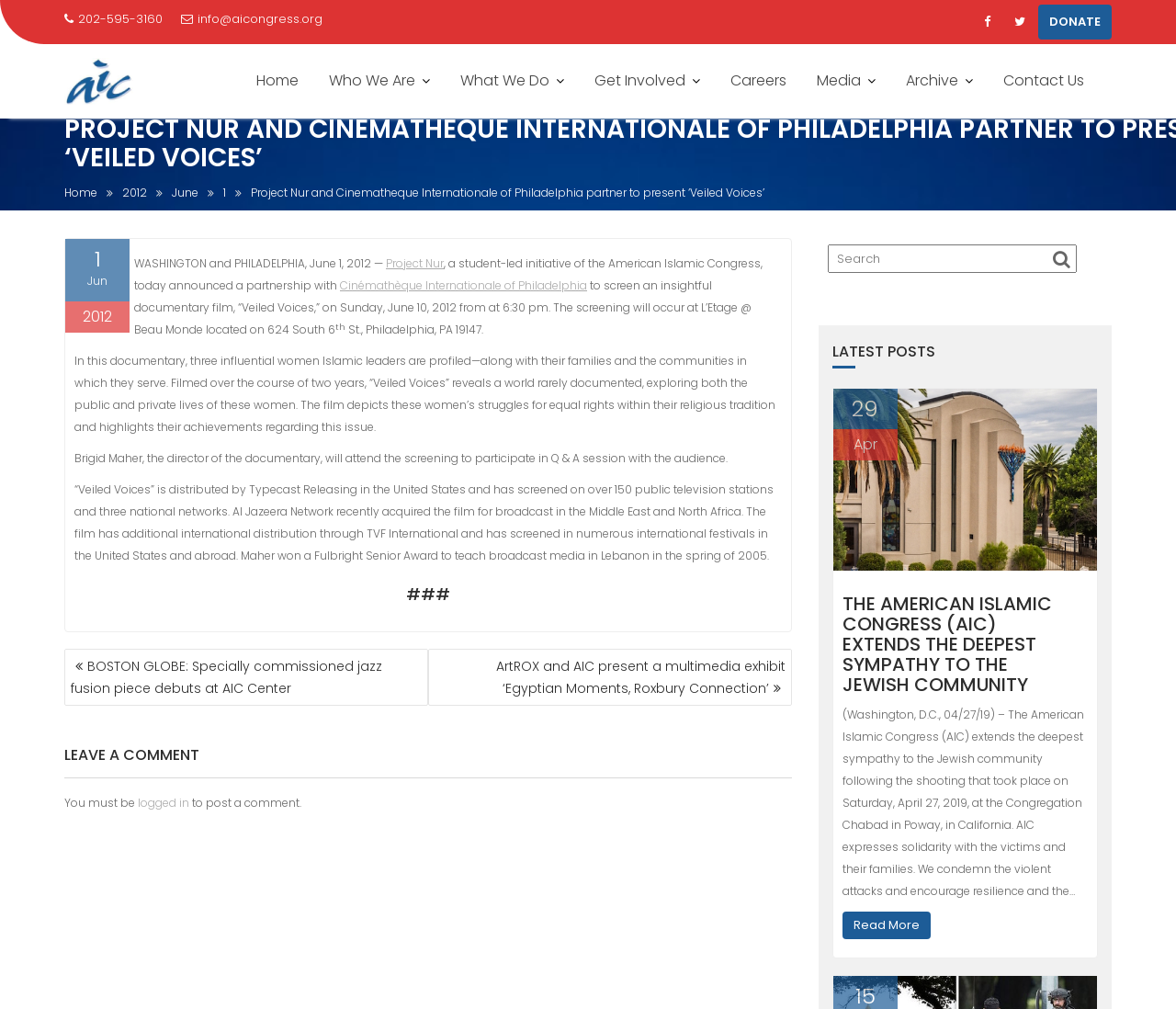Answer the question below using just one word or a short phrase: 
What is the name of the documentary film being screened?

Veiled Voices